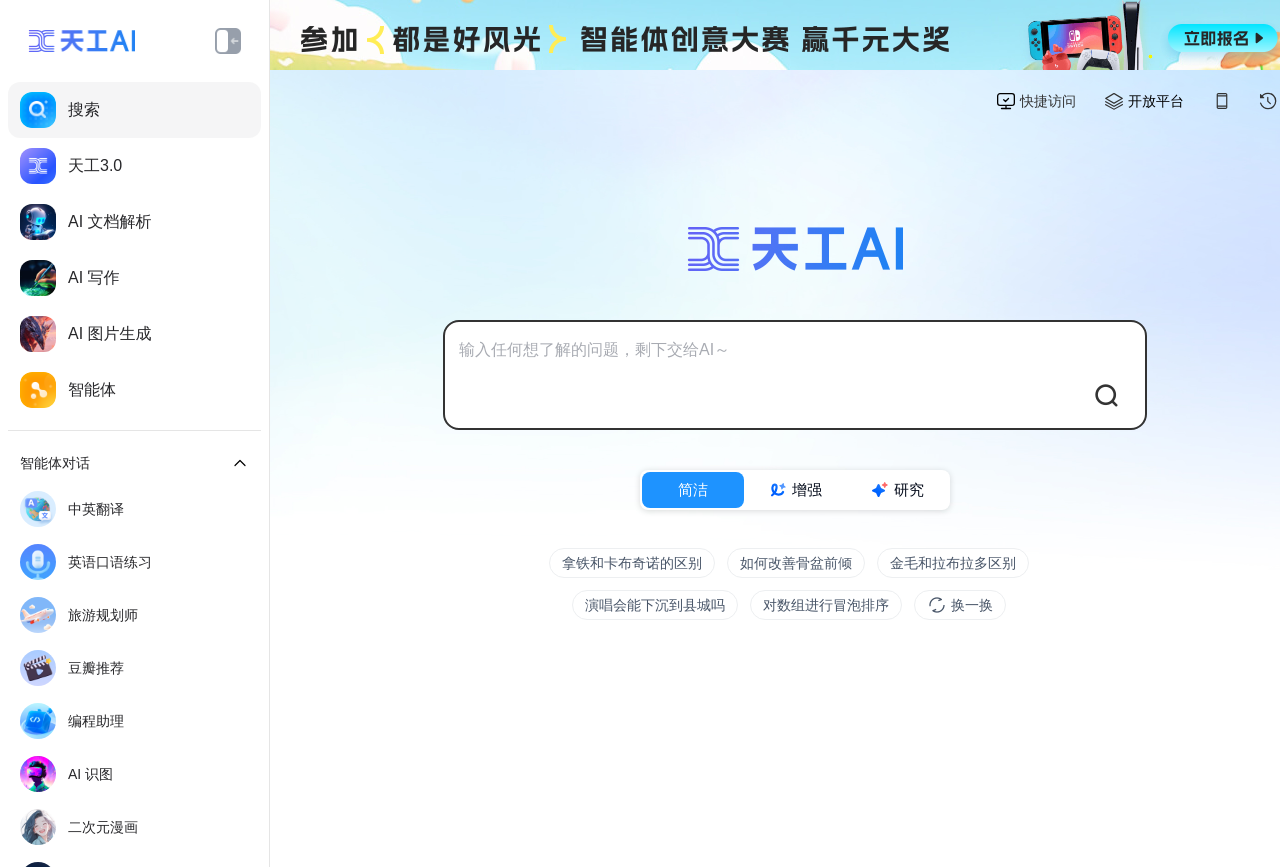Respond to the question below with a single word or phrase:
How many types of smart bodies are available?

Multiple